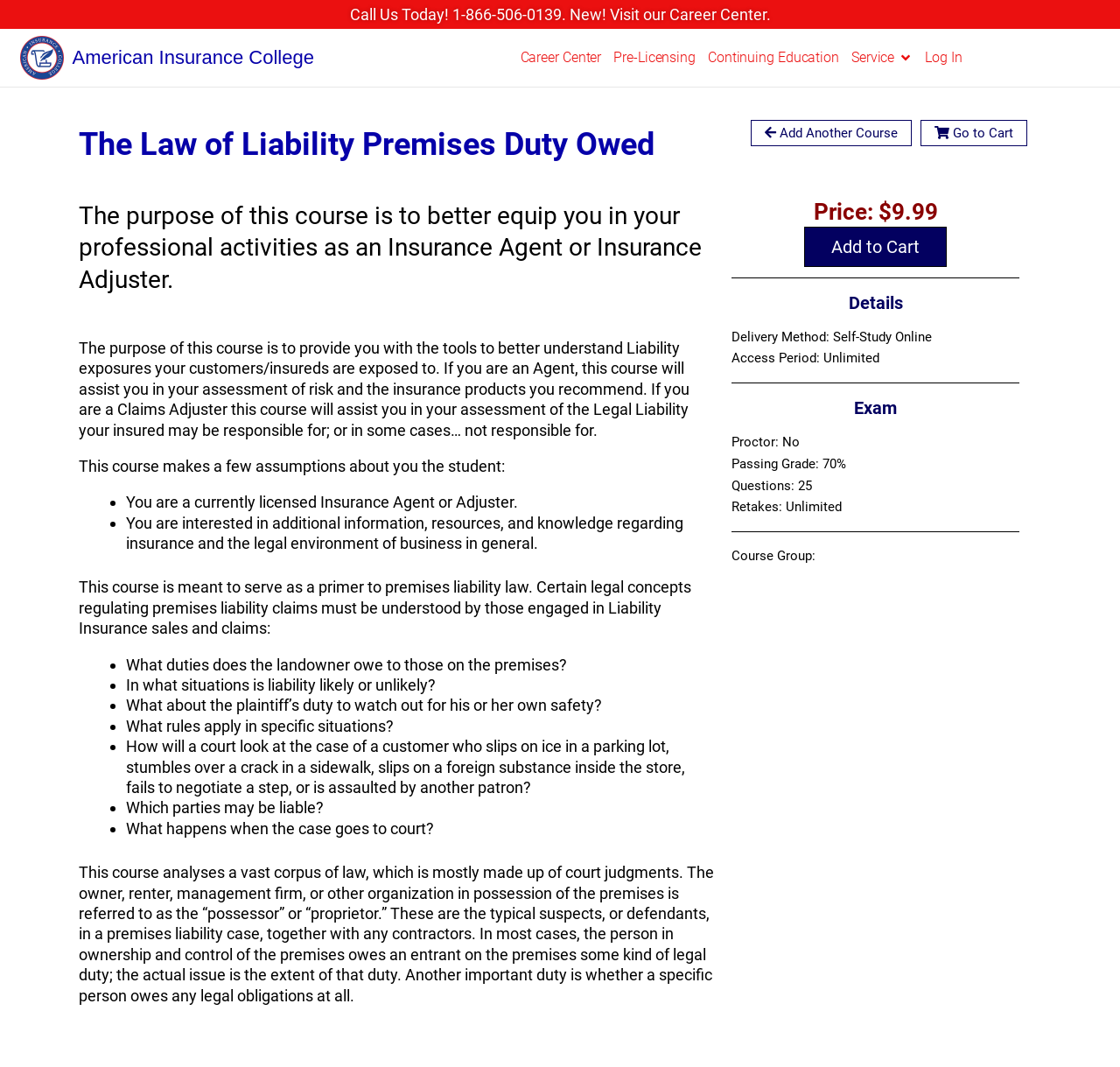Please identify the coordinates of the bounding box that should be clicked to fulfill this instruction: "Visit our Career Center".

[0.508, 0.005, 0.688, 0.022]